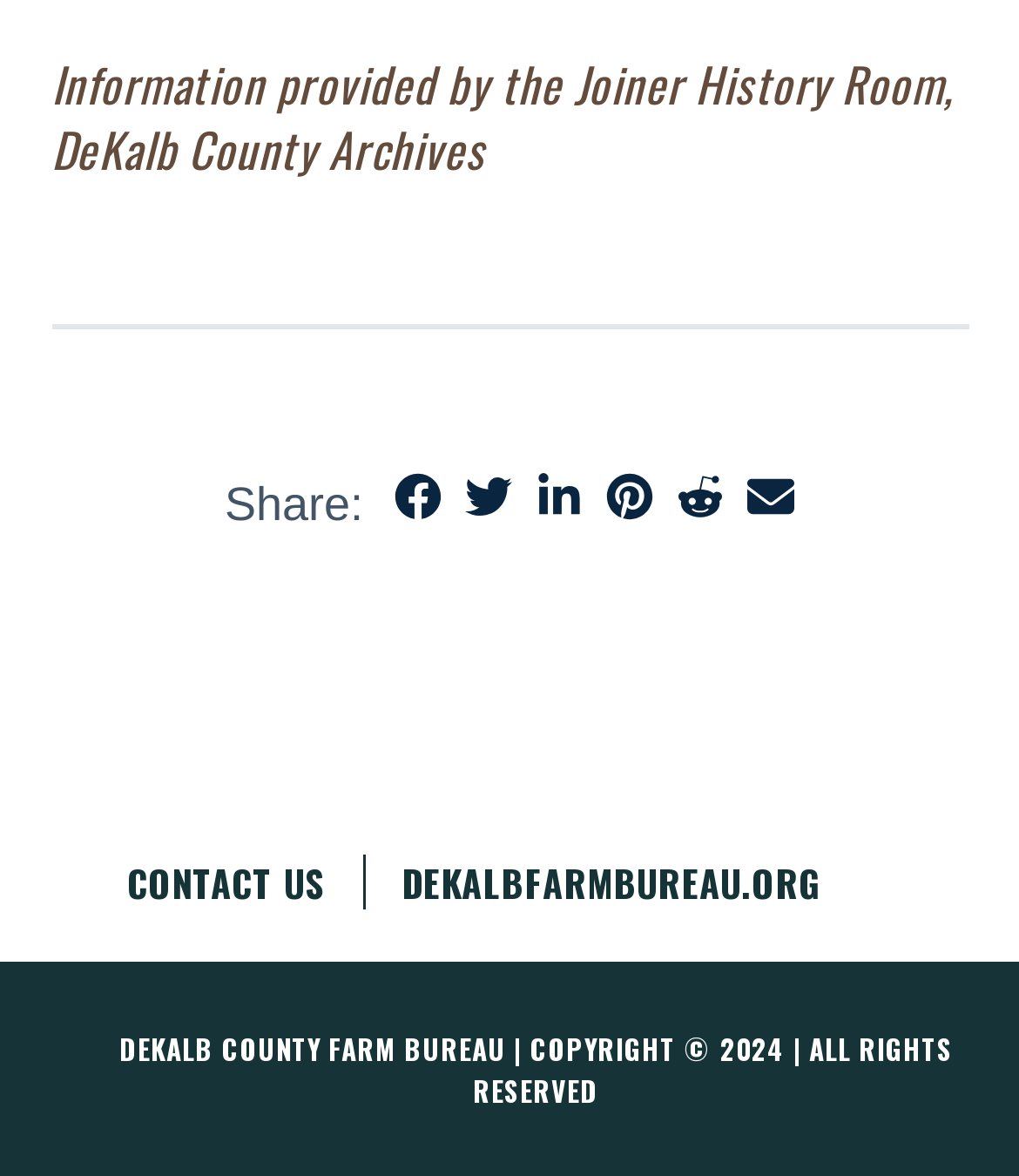What is the contact link text?
Using the visual information, respond with a single word or phrase.

CONTACT US